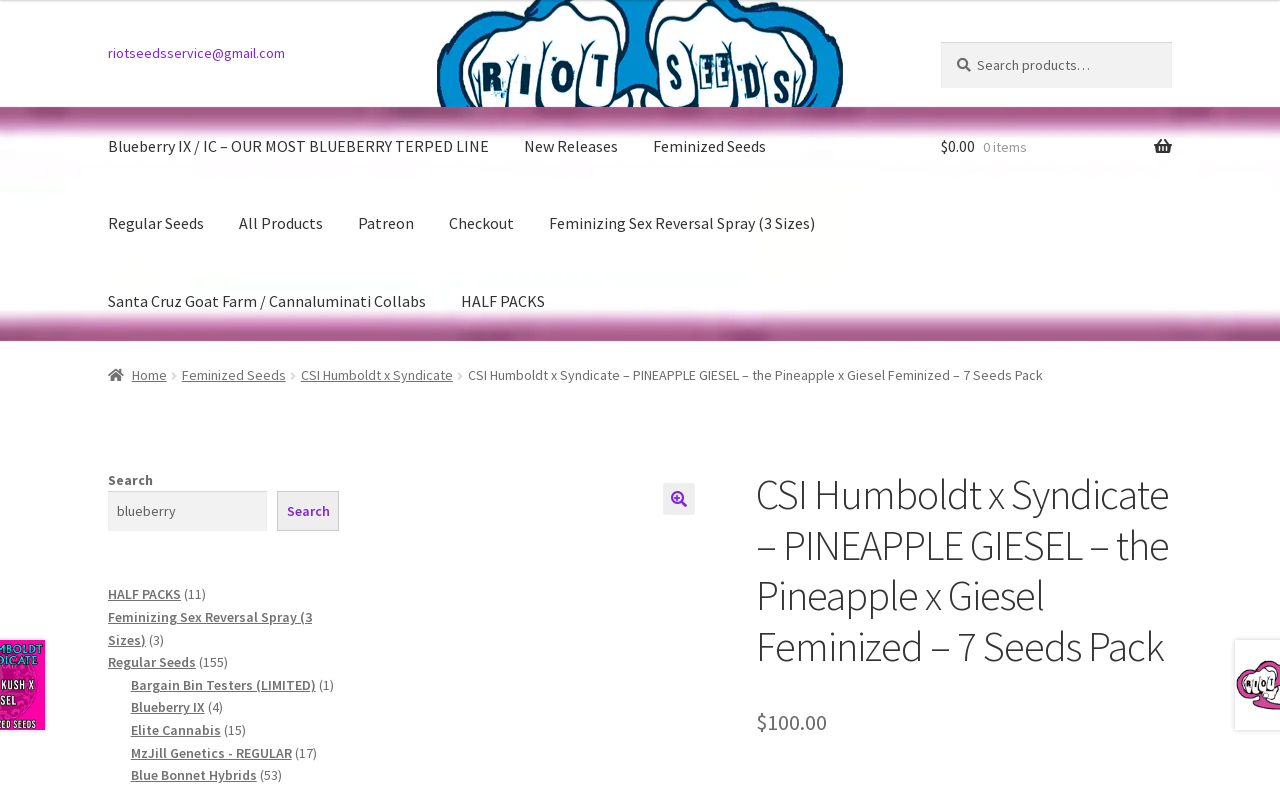Respond concisely with one word or phrase to the following query:
How many navigation links are there in the primary navigation section?

11